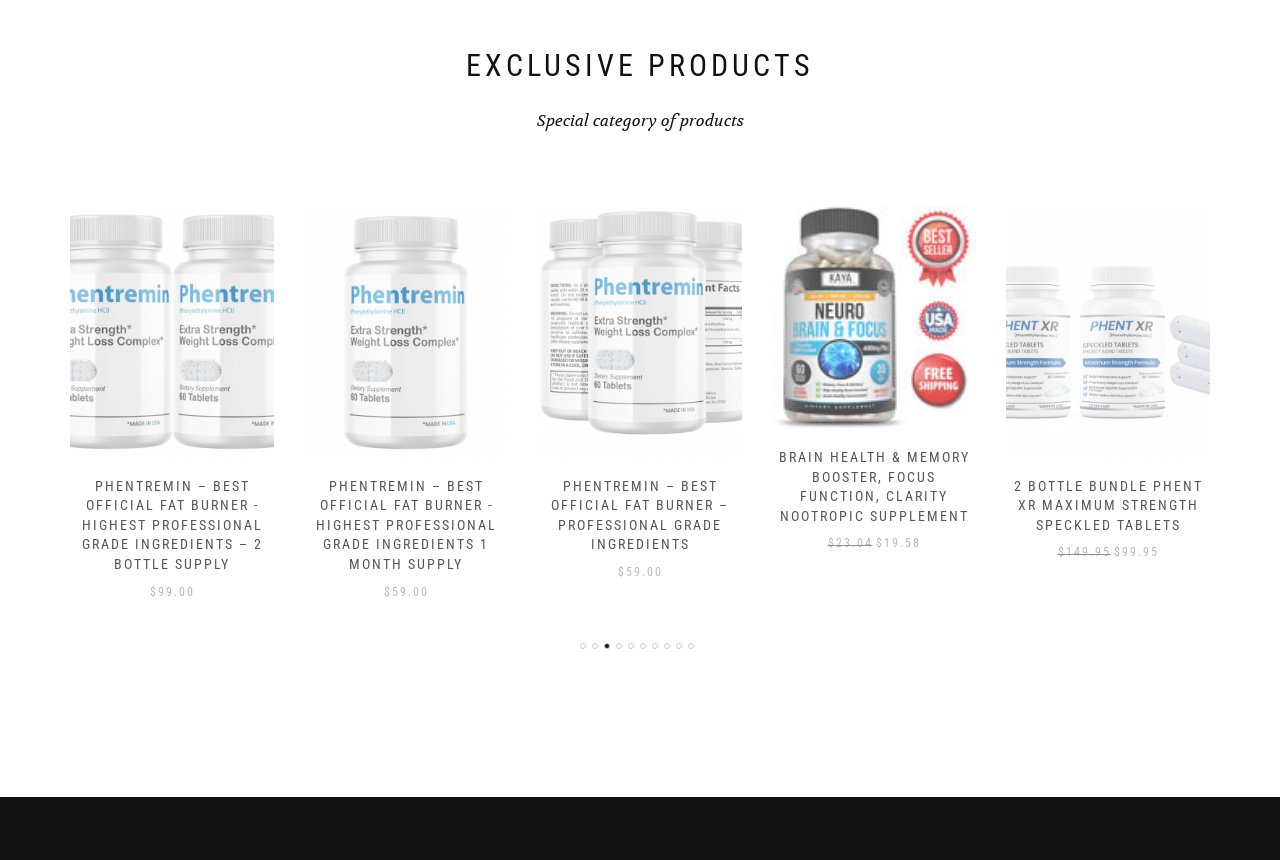What is the price of the first product?
Based on the image, respond with a single word or phrase.

$99.00